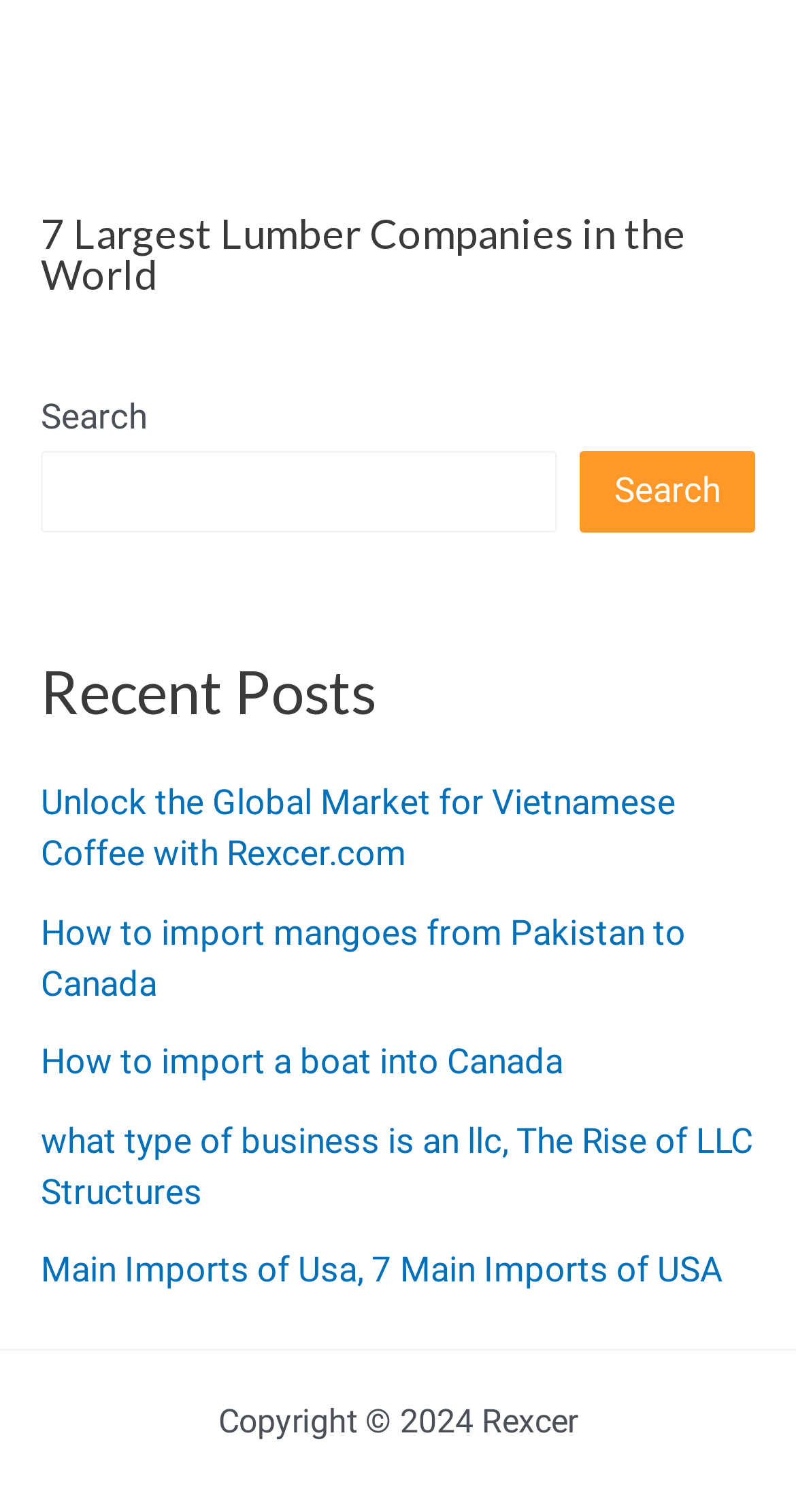How many links are there in the 'Recent Posts' section?
Please answer the question with a detailed response using the information from the screenshot.

I counted the number of link elements under the 'Recent Posts' section, which has a heading element with the text 'Recent Posts'. There are 5 link elements in this section.